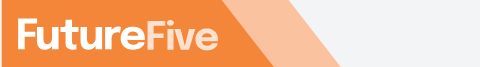What is the purpose of the 'FutureFive' platform?
Using the image as a reference, answer with just one word or a short phrase.

delivering tech news and reviews